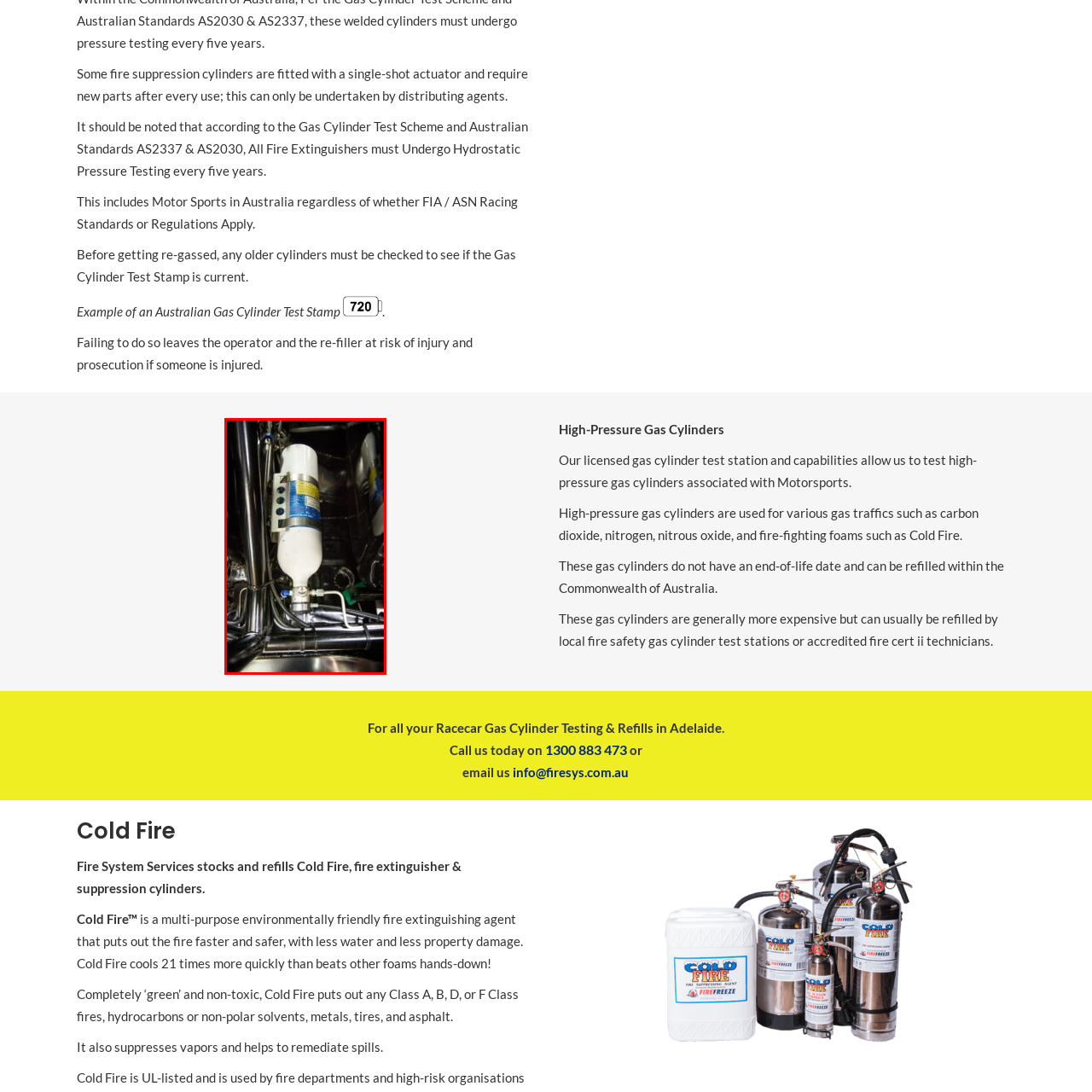Describe the scene captured within the highlighted red boundary in great detail.

The image features a racing fire extinguisher, specifically designed for high-pressure gas applications, as observed in motorsports. This compact cylinder is mounted securely within the vehicle, showcasing its importance in fire safety during races. Identified by its distinctive white casing and blue labeling, the extinguisher is likely filled with a specialized fire suppression agent. These units must undergo rigorous testing to ensure their reliability, in accordance with Australian safety standards, and are refilled at licensed gas cylinder test stations. The installation location emphasizes its accessibility for quick activation, crucial in emergency situations.